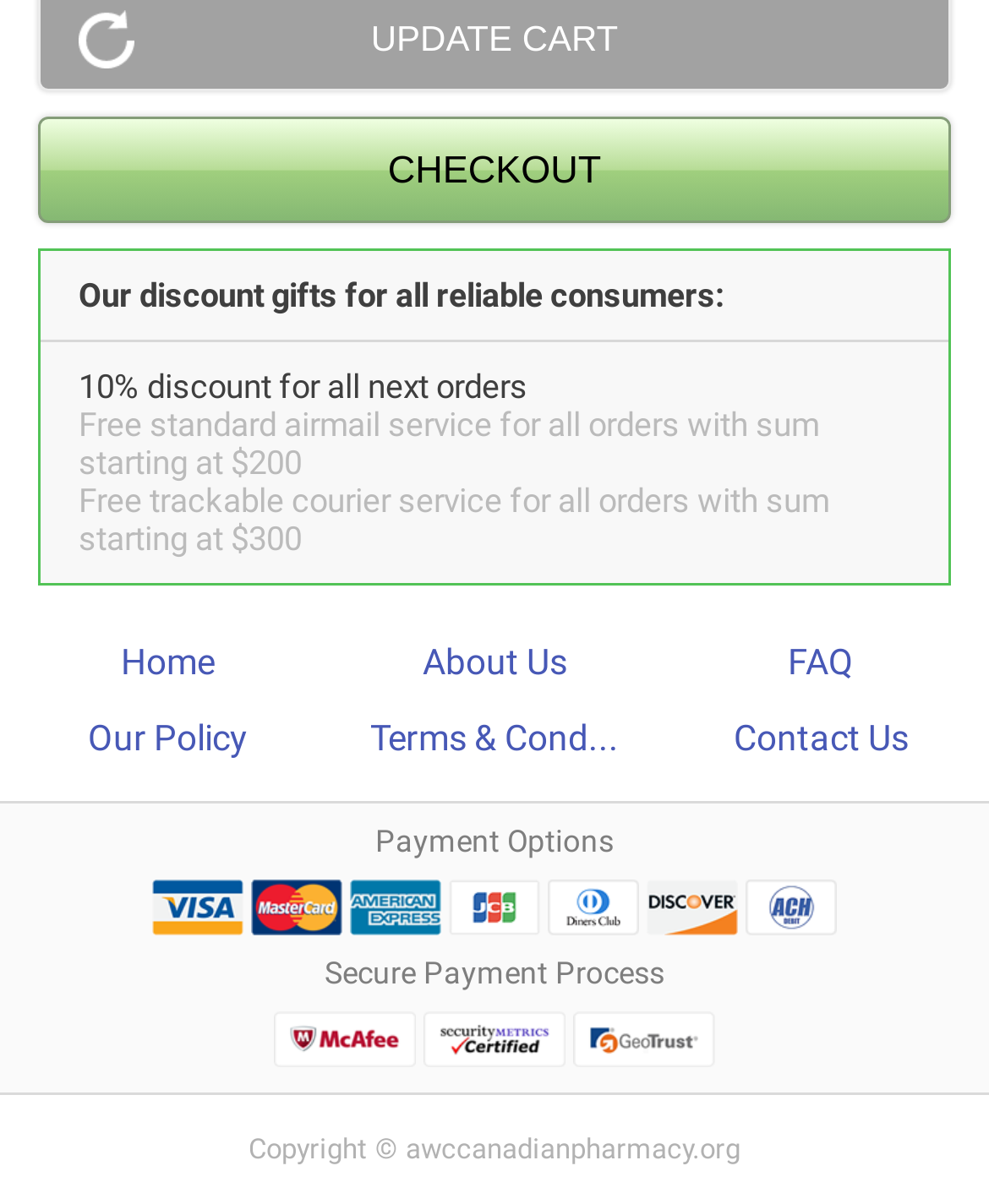Please find the bounding box coordinates in the format (top-left x, top-left y, bottom-right x, bottom-right y) for the given element description. Ensure the coordinates are floating point numbers between 0 and 1. Description: Home

[0.123, 0.533, 0.217, 0.566]